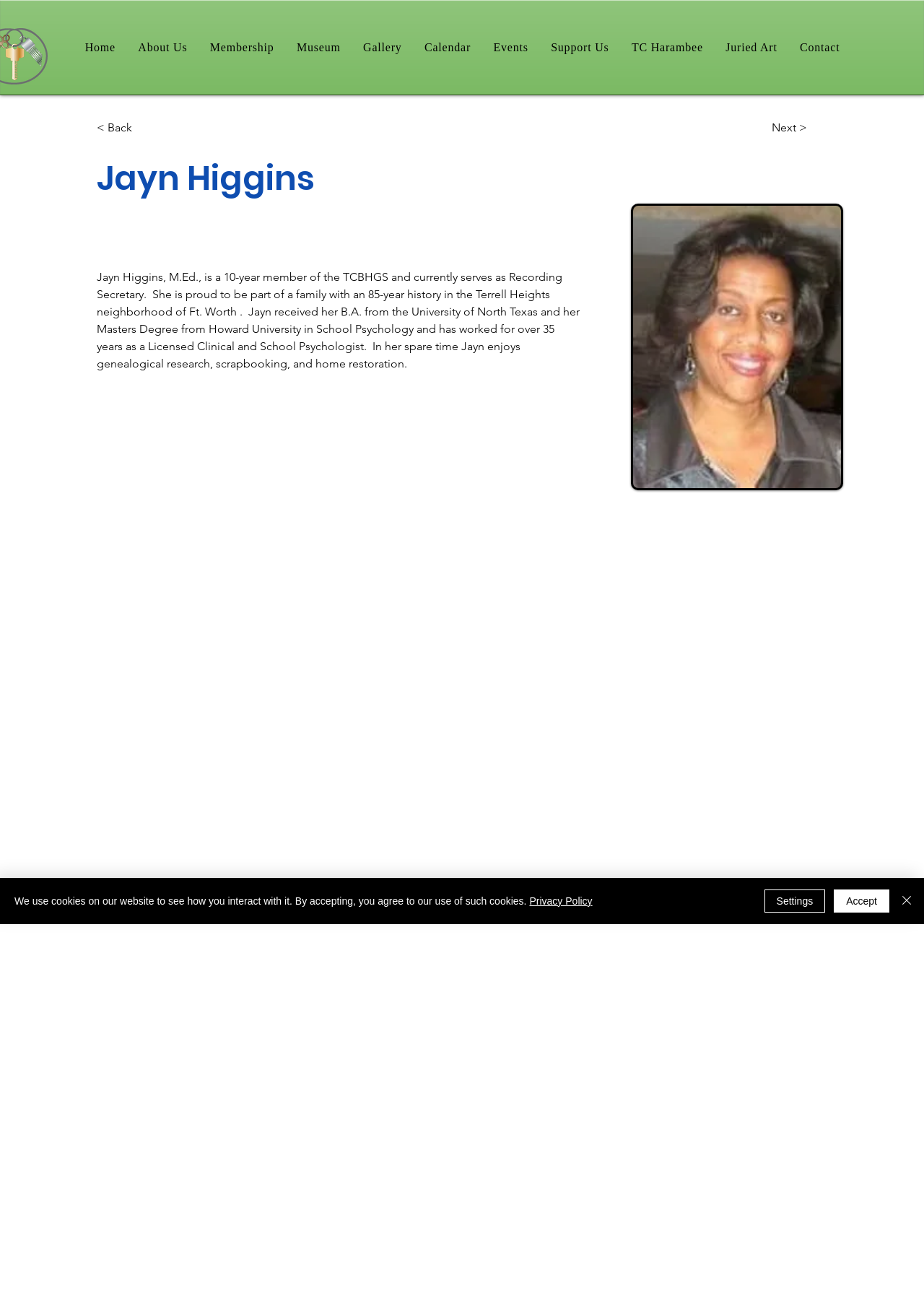Please provide a short answer using a single word or phrase for the question:
What is Jayn Higgins' profession?

Licensed Clinical and School Psychologist